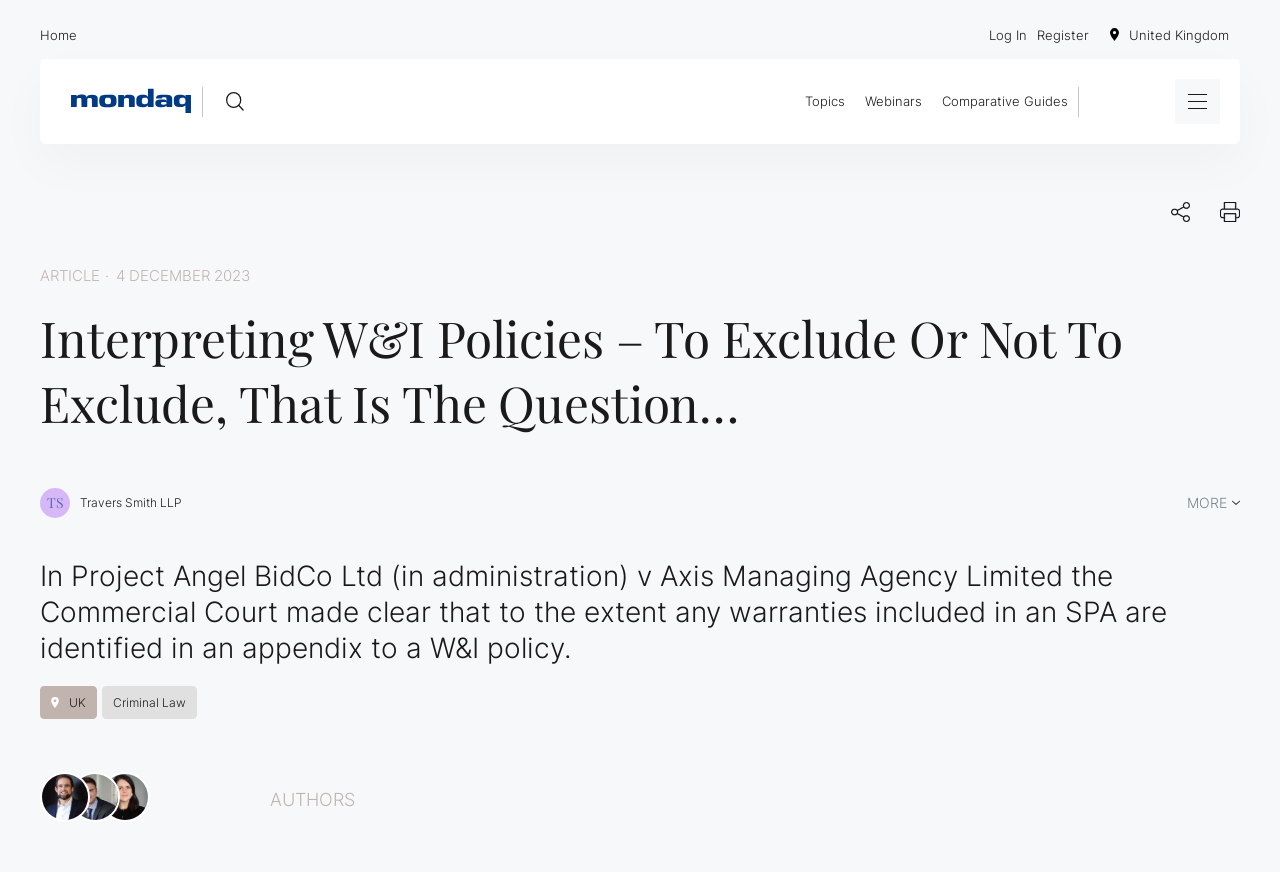What is the date of this article?
From the screenshot, supply a one-word or short-phrase answer.

4 DECEMBER 2023